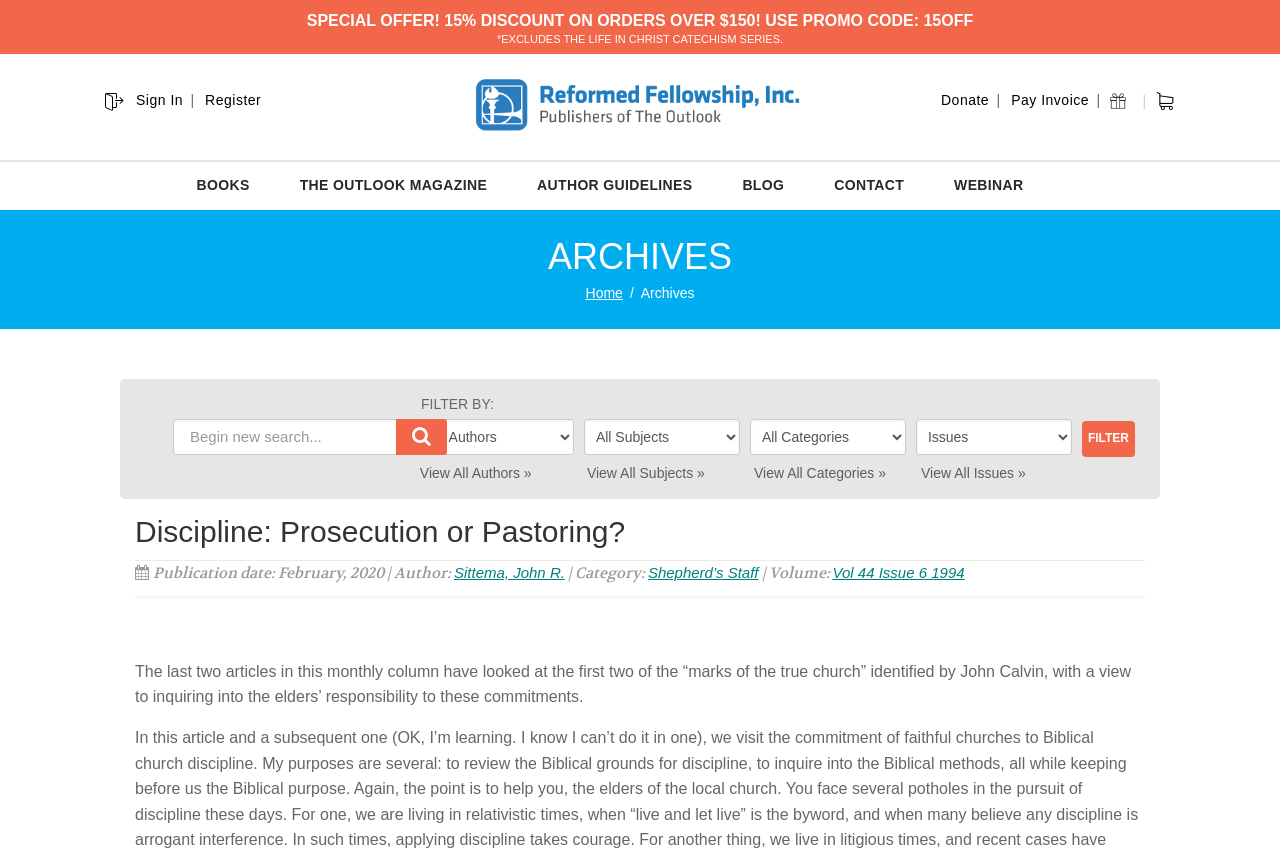What is the discount code for orders over $150?
Please look at the screenshot and answer in one word or a short phrase.

15OFF